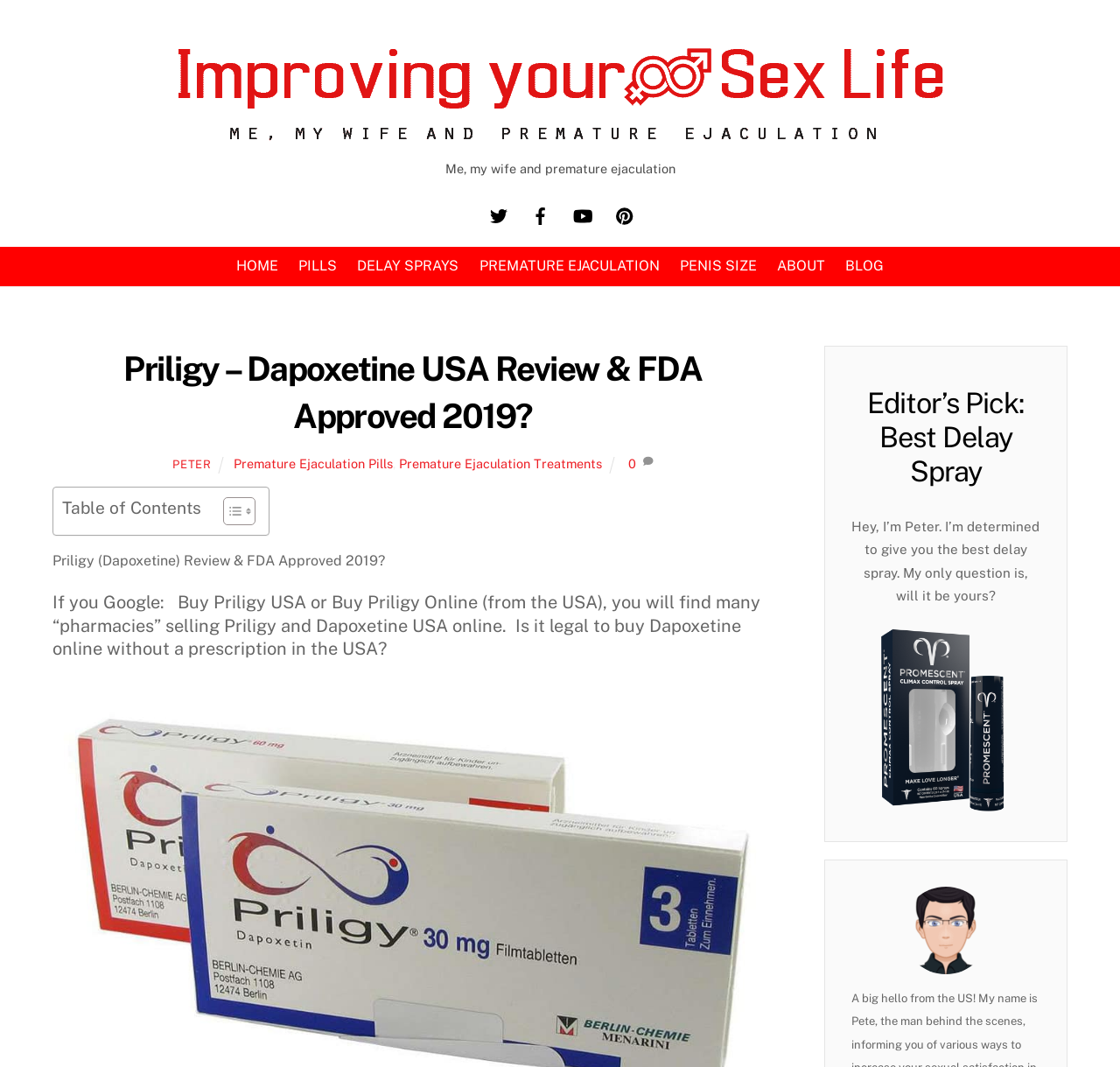Specify the bounding box coordinates of the element's area that should be clicked to execute the given instruction: "Check the Editor’s Pick: Best Delay Spray". The coordinates should be four float numbers between 0 and 1, i.e., [left, top, right, bottom].

[0.76, 0.362, 0.929, 0.458]